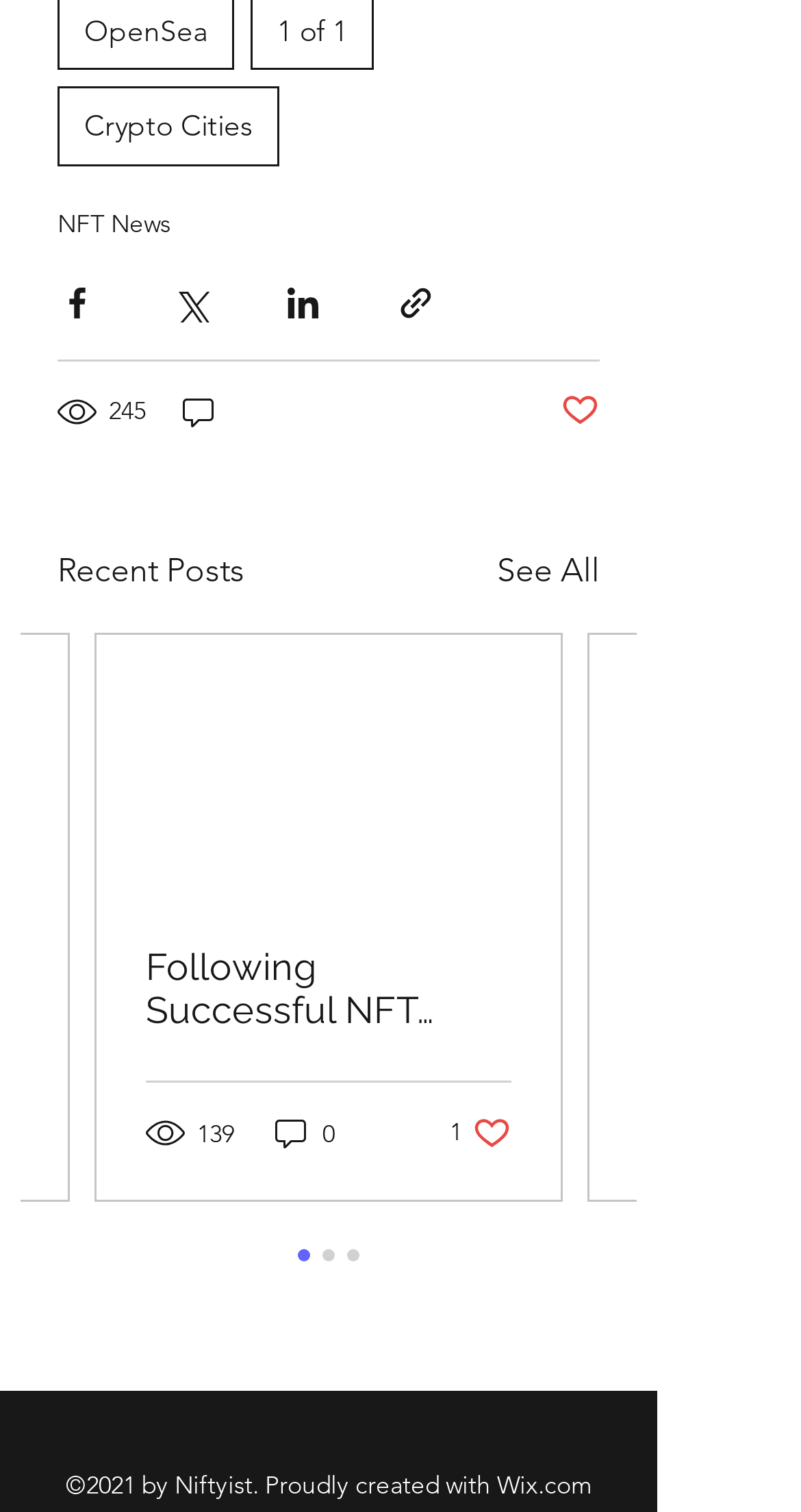What is the name of the website?
We need a detailed and exhaustive answer to the question. Please elaborate.

The name of the website can be found in the top-left corner of the webpage, where it says 'Crypto Cities' in a link format.